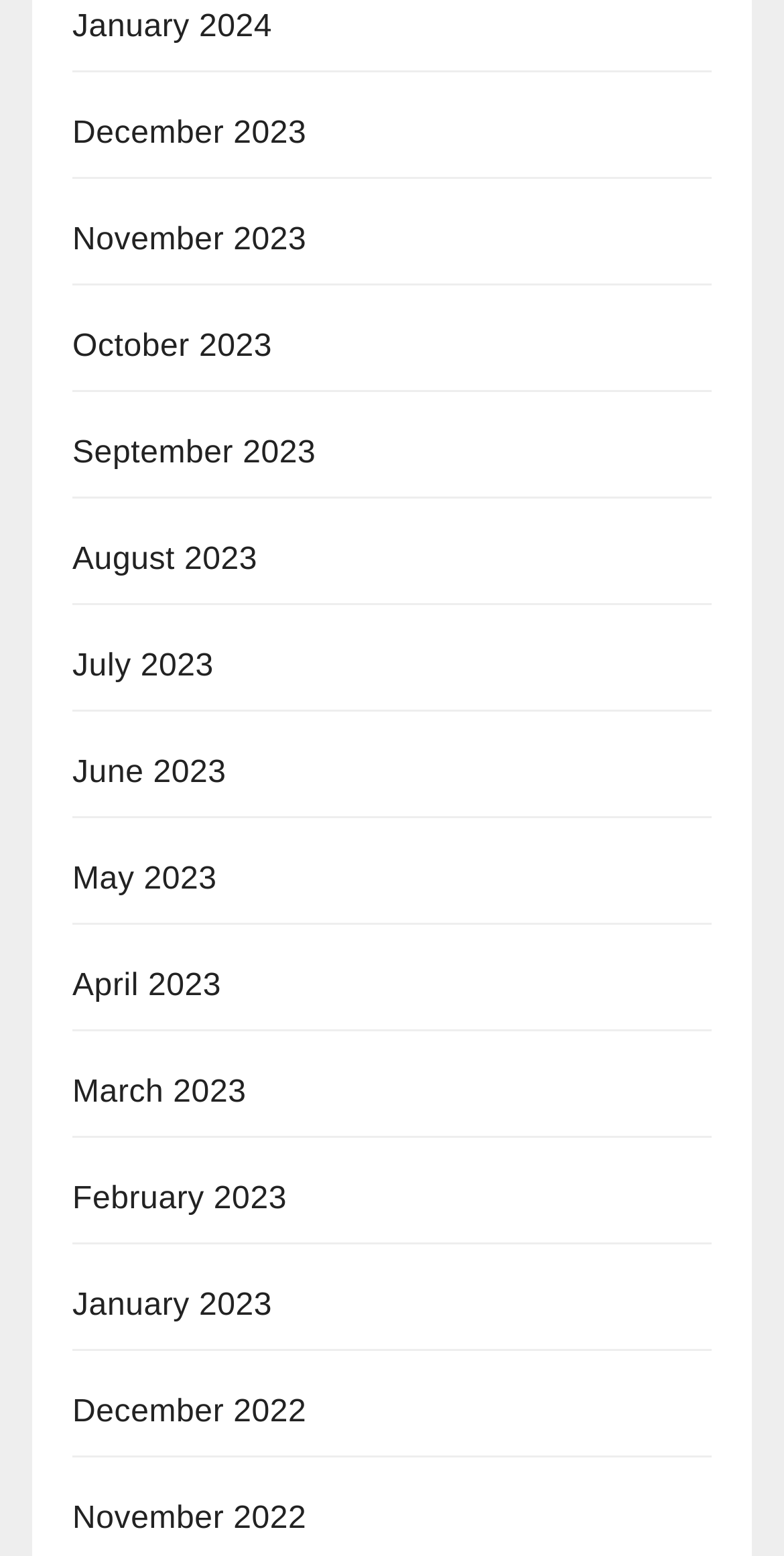Please locate the bounding box coordinates of the element that should be clicked to complete the given instruction: "check October 2023".

[0.092, 0.211, 0.347, 0.233]